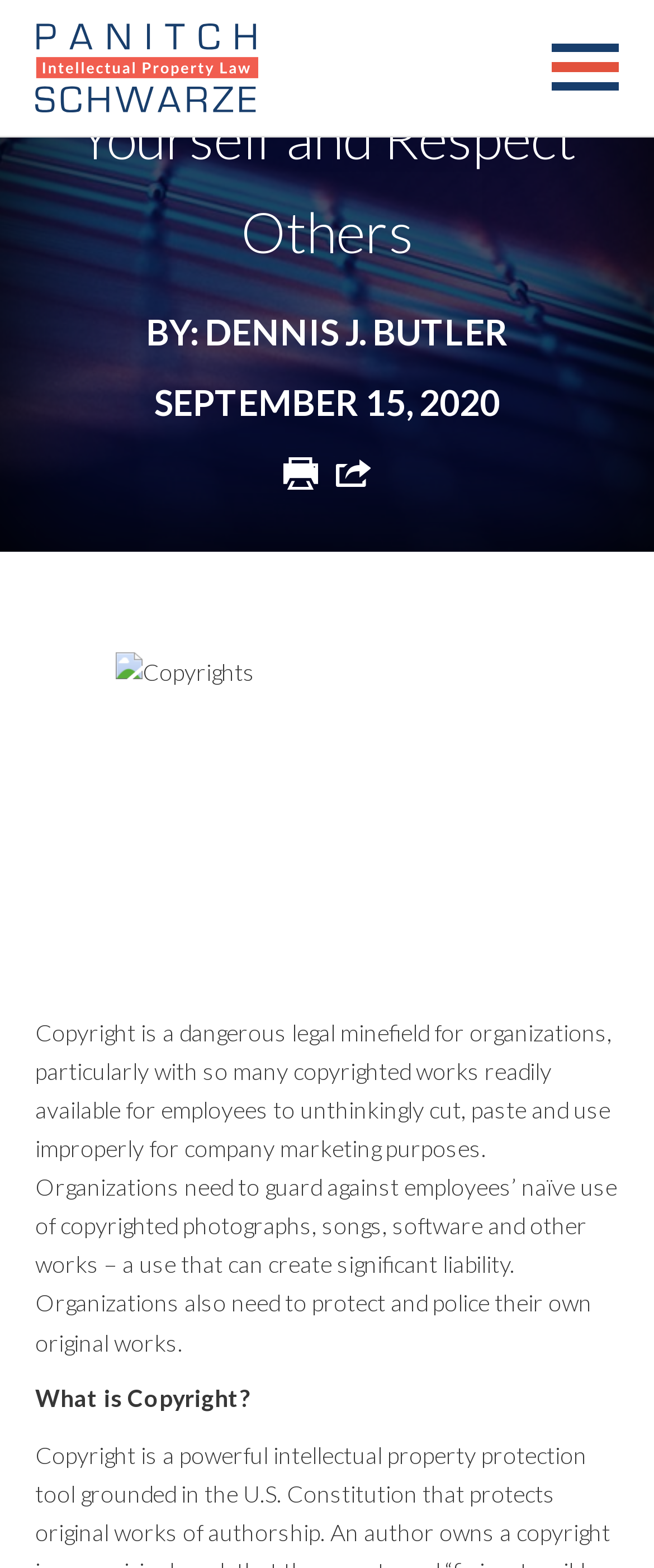What is the author of the article?
Please analyze the image and answer the question with as much detail as possible.

The author of the article is Dennis J. Butler, as indicated by the link 'DENNIS J. BUTLER' in the heading section.